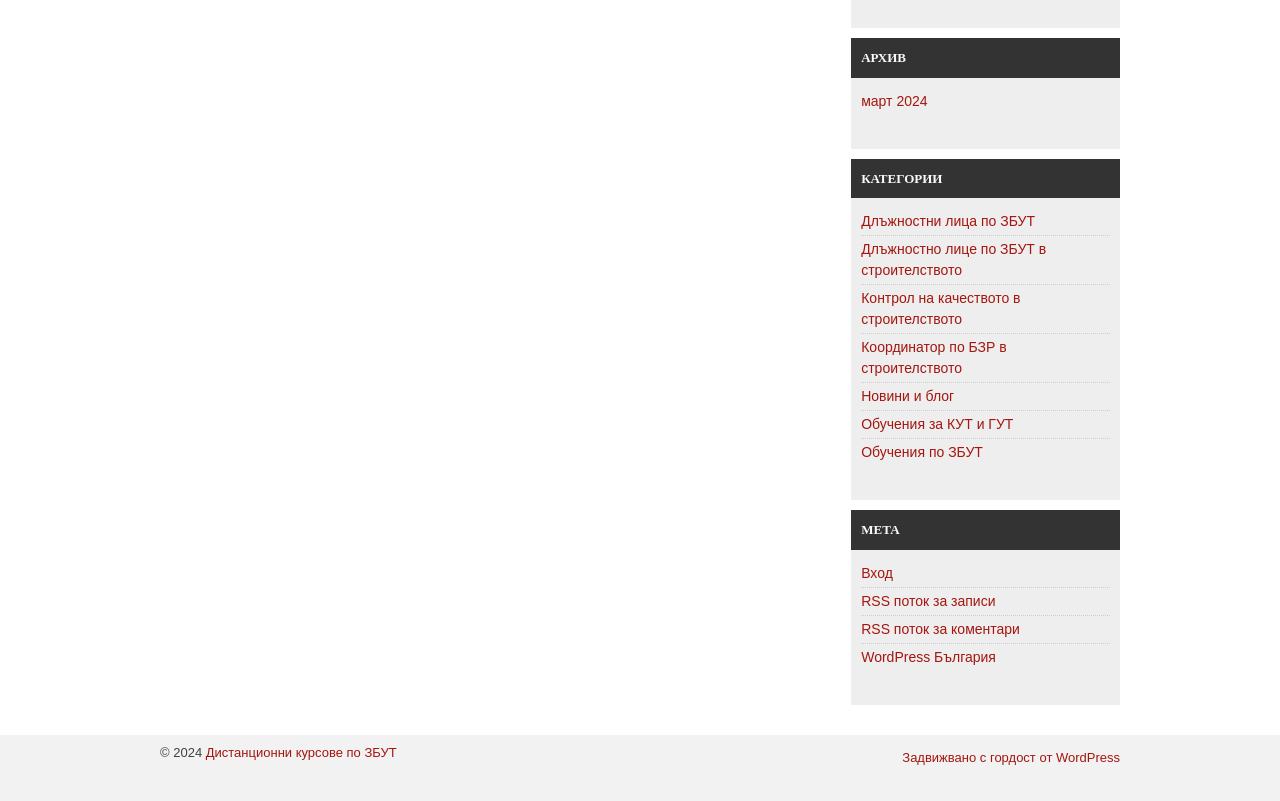Given the description "Вход", determine the bounding box of the corresponding UI element.

[0.673, 0.699, 0.867, 0.733]